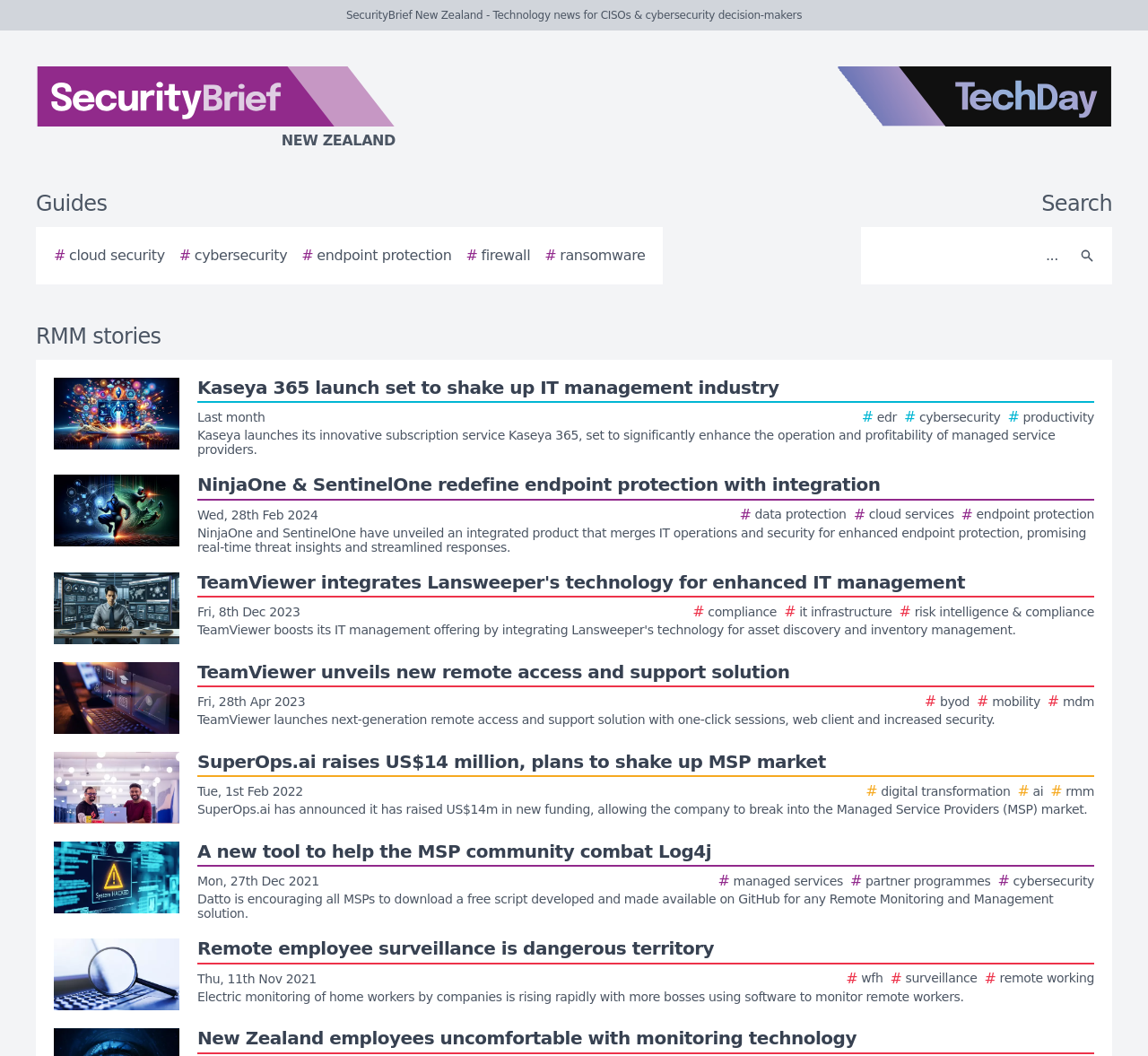Please specify the bounding box coordinates of the region to click in order to perform the following instruction: "Get directions to Belmont Books".

None